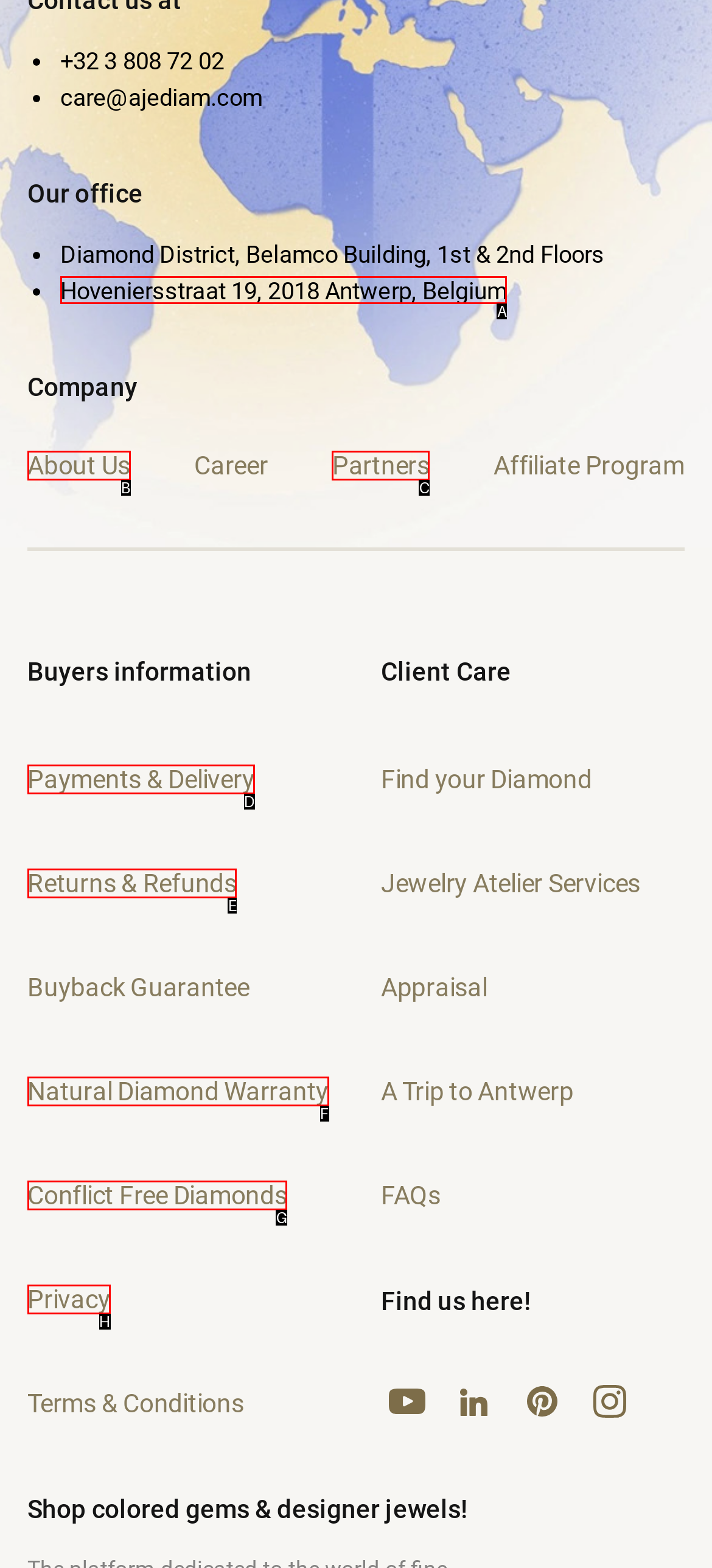Based on the description About Us, identify the most suitable HTML element from the options. Provide your answer as the corresponding letter.

B